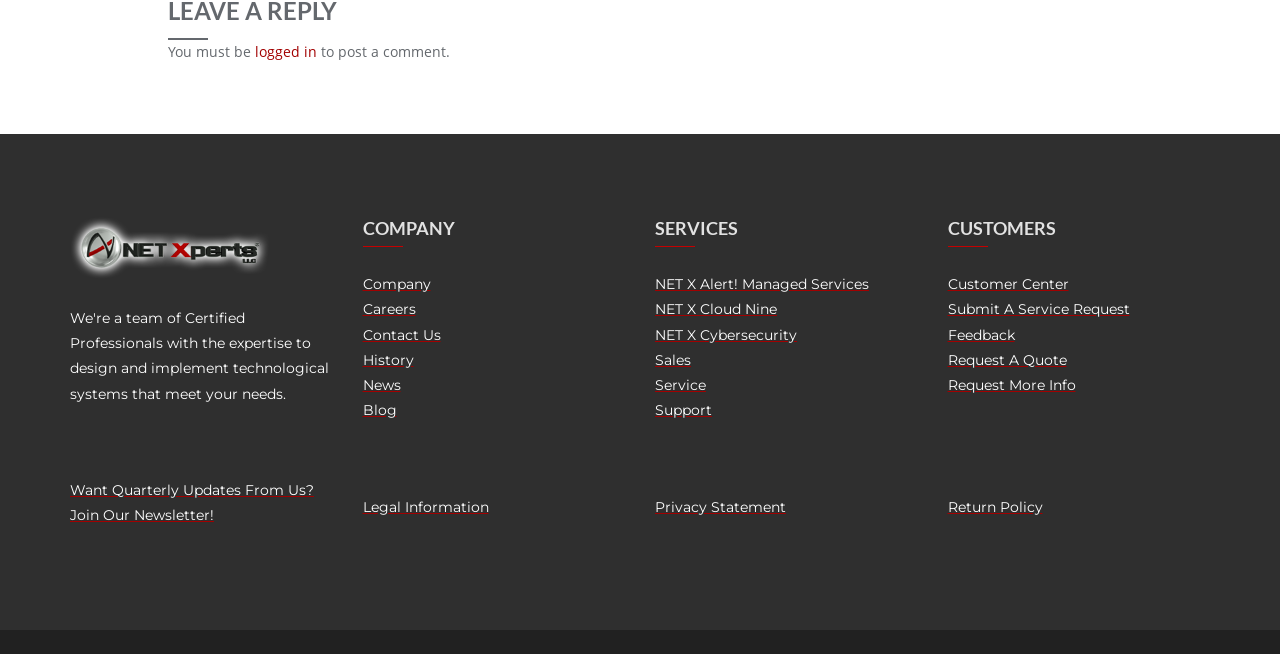What is the purpose of the 'Client Portal' link?
Analyze the image and provide a thorough answer to the question.

The webpage has a link titled 'Client Portal', which is accompanied by an image. The purpose of this link is to allow clients to access their portal, where they can manage their accounts or access exclusive content.